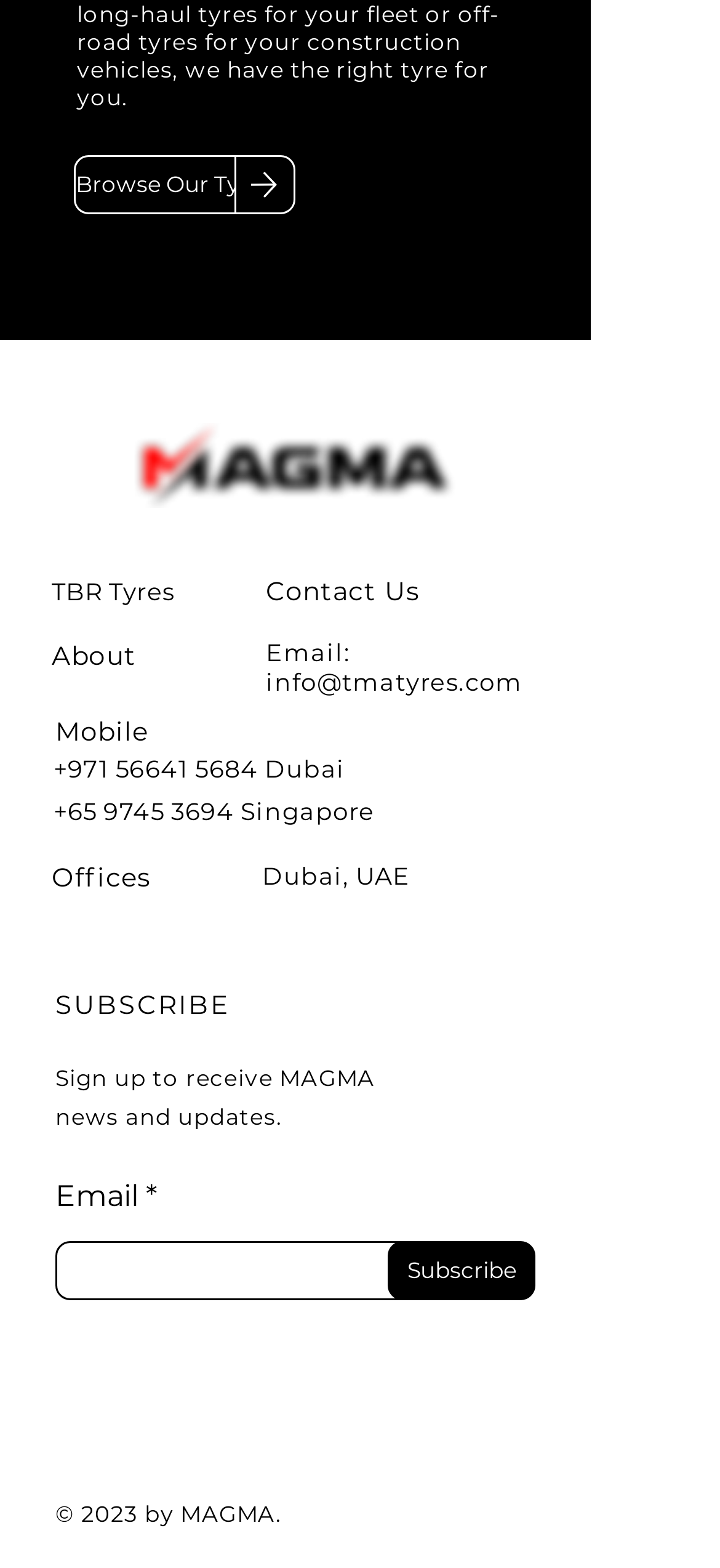How many offices does MAGMA have? Please answer the question using a single word or phrase based on the image.

2